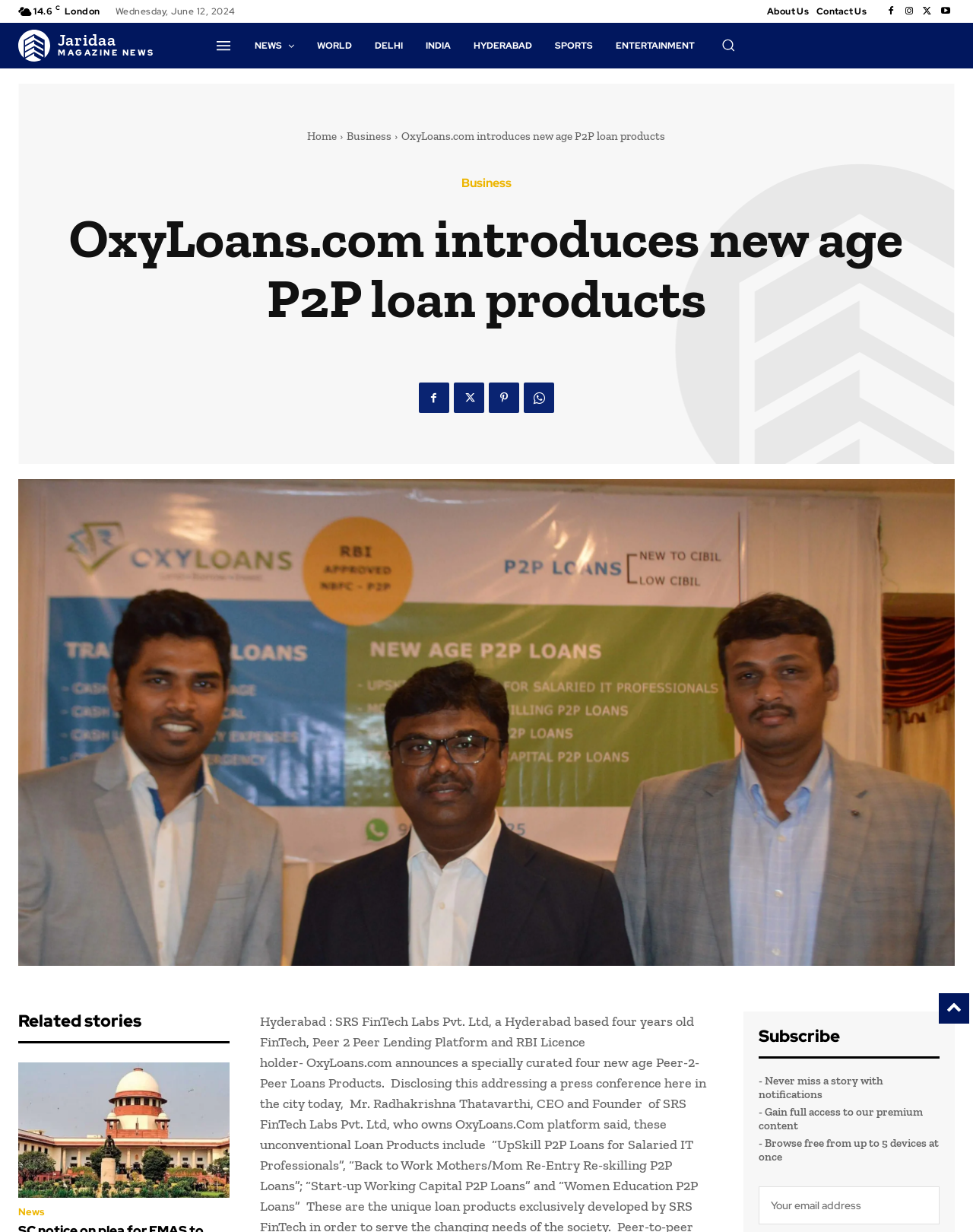Locate the bounding box coordinates of the area to click to fulfill this instruction: "Read News". The bounding box should be presented as four float numbers between 0 and 1, in the order [left, top, right, bottom].

[0.019, 0.979, 0.045, 0.987]